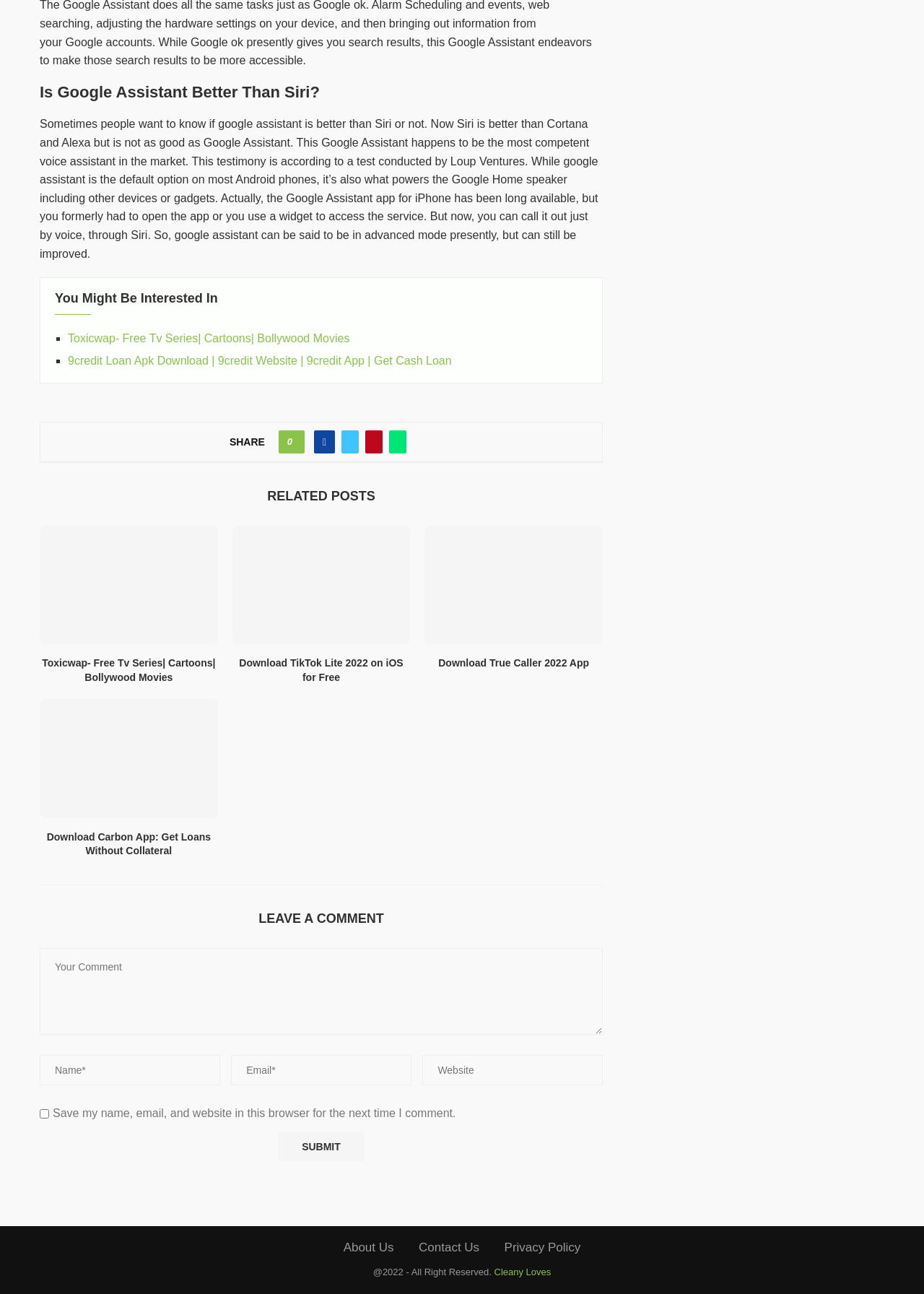Find the bounding box coordinates of the clickable region needed to perform the following instruction: "Read the article about 'Toxicwap- Free Tv Series| Cartoons| Bollywood Movies'". The coordinates should be provided as four float numbers between 0 and 1, i.e., [left, top, right, bottom].

[0.073, 0.256, 0.378, 0.266]